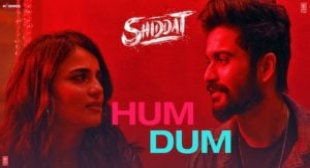Illustrate the scene in the image with a detailed description.

The image features a vibrant promotional still from the movie "Shiddat." It captures an intimate moment between two characters, showcasing a strong emotional connection. The background is bathed in a striking red hue, enhancing the romantic ambiance of the scene. Prominently displayed in bold letters are the words "HUM DUM," which suggest a theme of love and companionship central to the film's narrative. The characters, engaged in what appears to be a heartfelt conversation, exude charm and chemistry, drawing viewers into the story. This captivating visual invites audiences to explore the deeper emotions portrayed in "Shiddat."